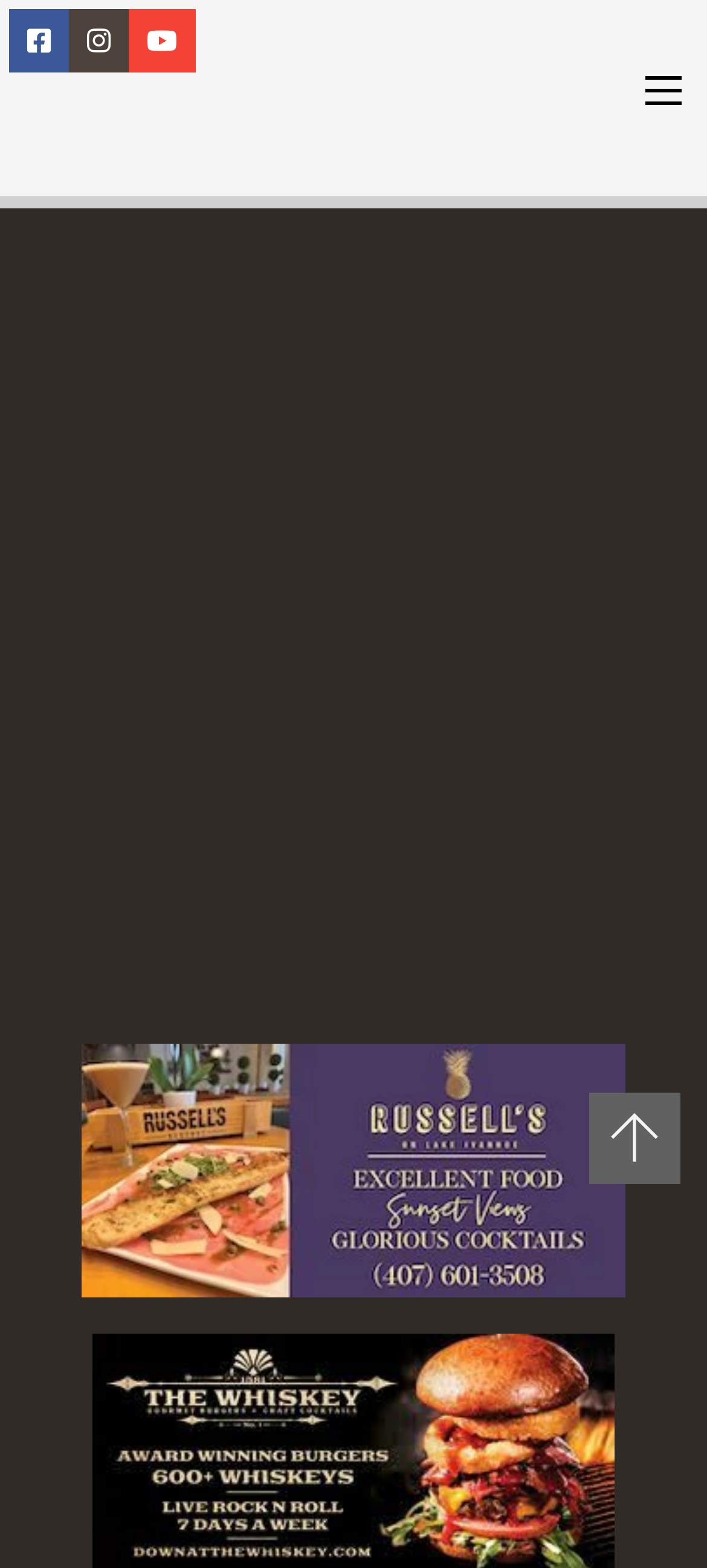Determine the bounding box coordinates for the HTML element described here: "aria-label="Mobile menu"".

[0.912, 0.048, 0.963, 0.066]